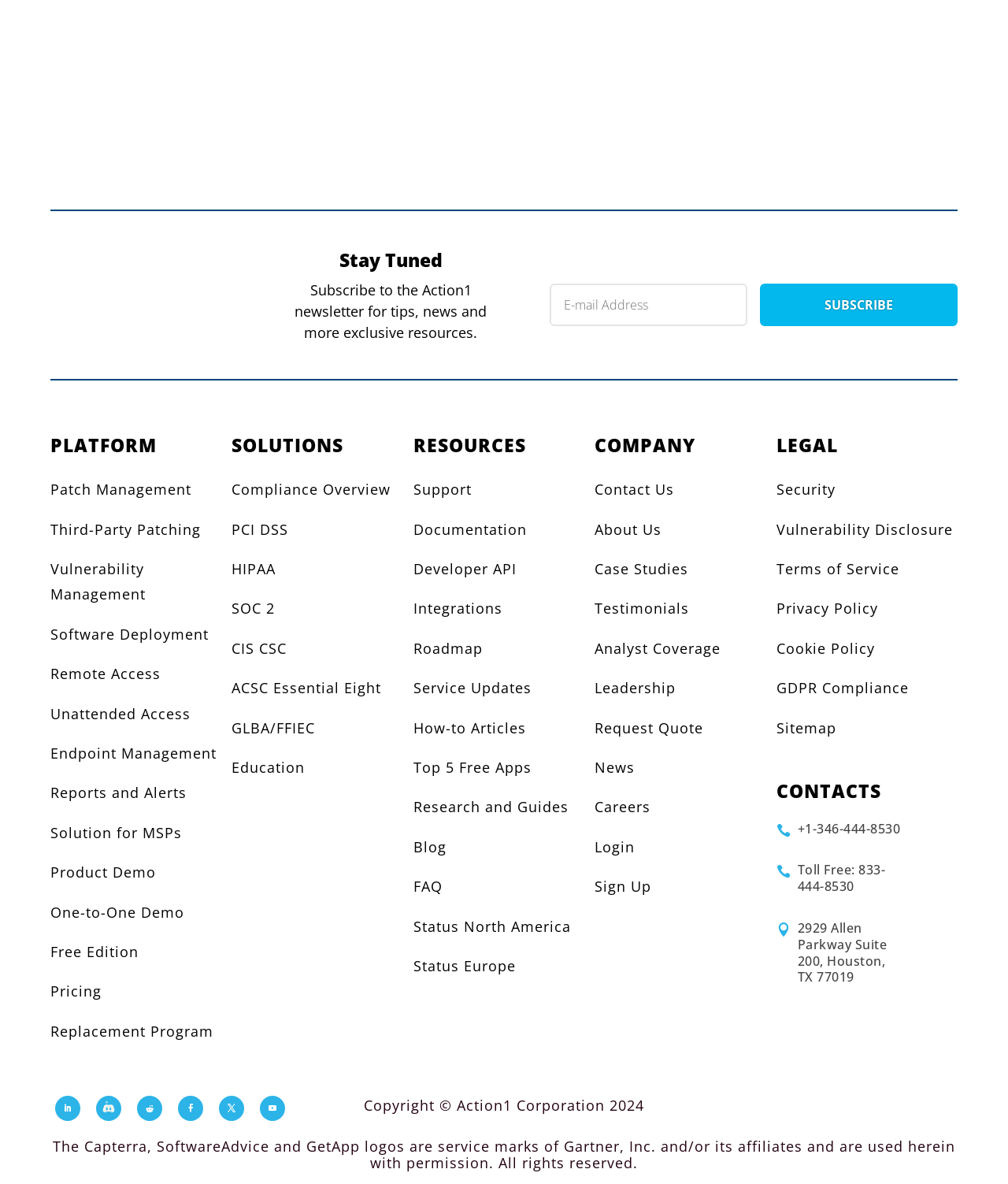Provide a short answer using a single word or phrase for the following question: 
What are the categories listed on the webpage?

PLATFORM, SOLUTIONS, RESOURCES, COMPANY, LEGAL, CONTACTS